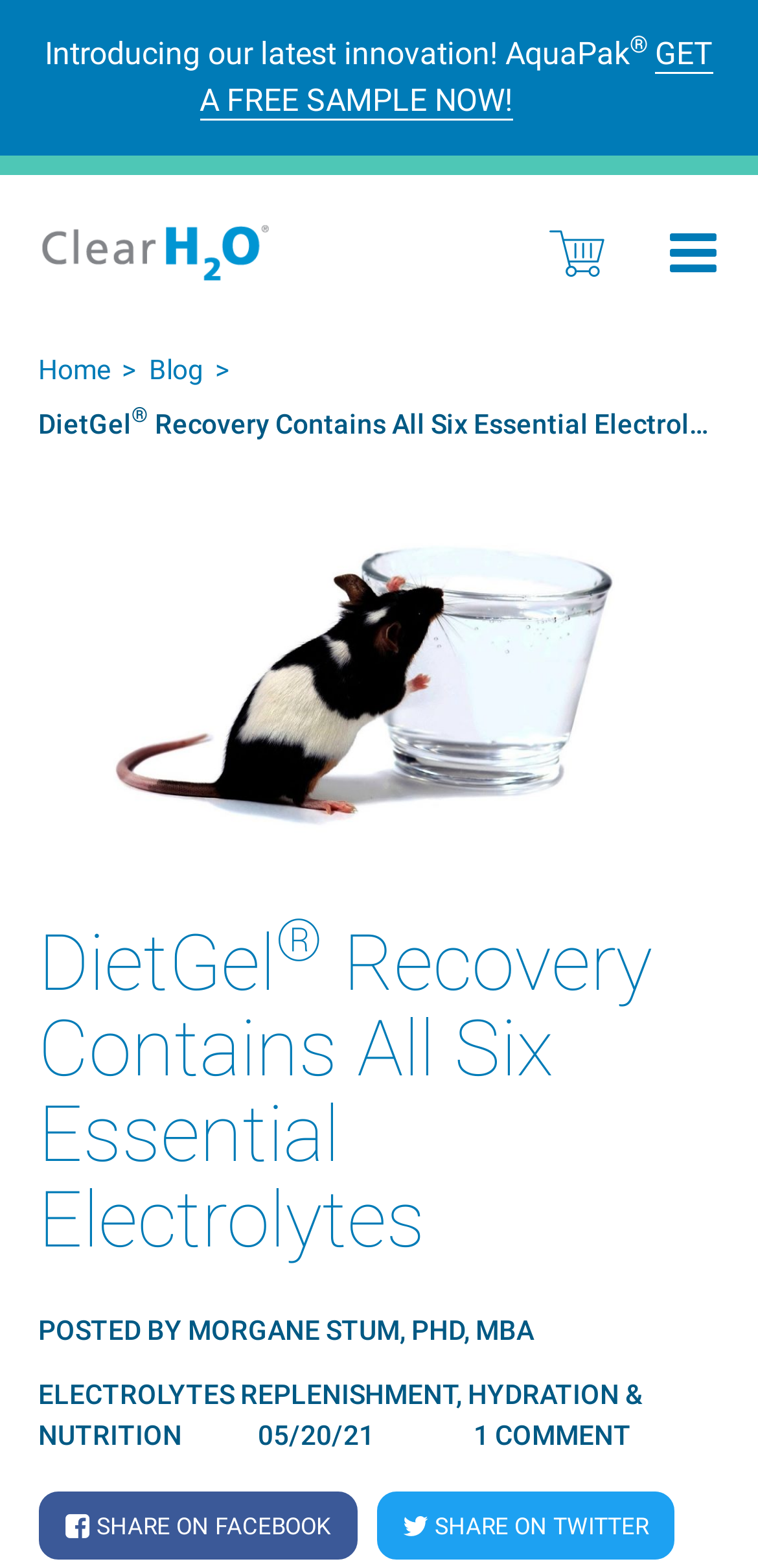Please specify the bounding box coordinates in the format (top-left x, top-left y, bottom-right x, bottom-right y), with values ranging from 0 to 1. Identify the bounding box for the UI component described as follows: parent_node: Cart

[0.05, 0.141, 0.358, 0.181]